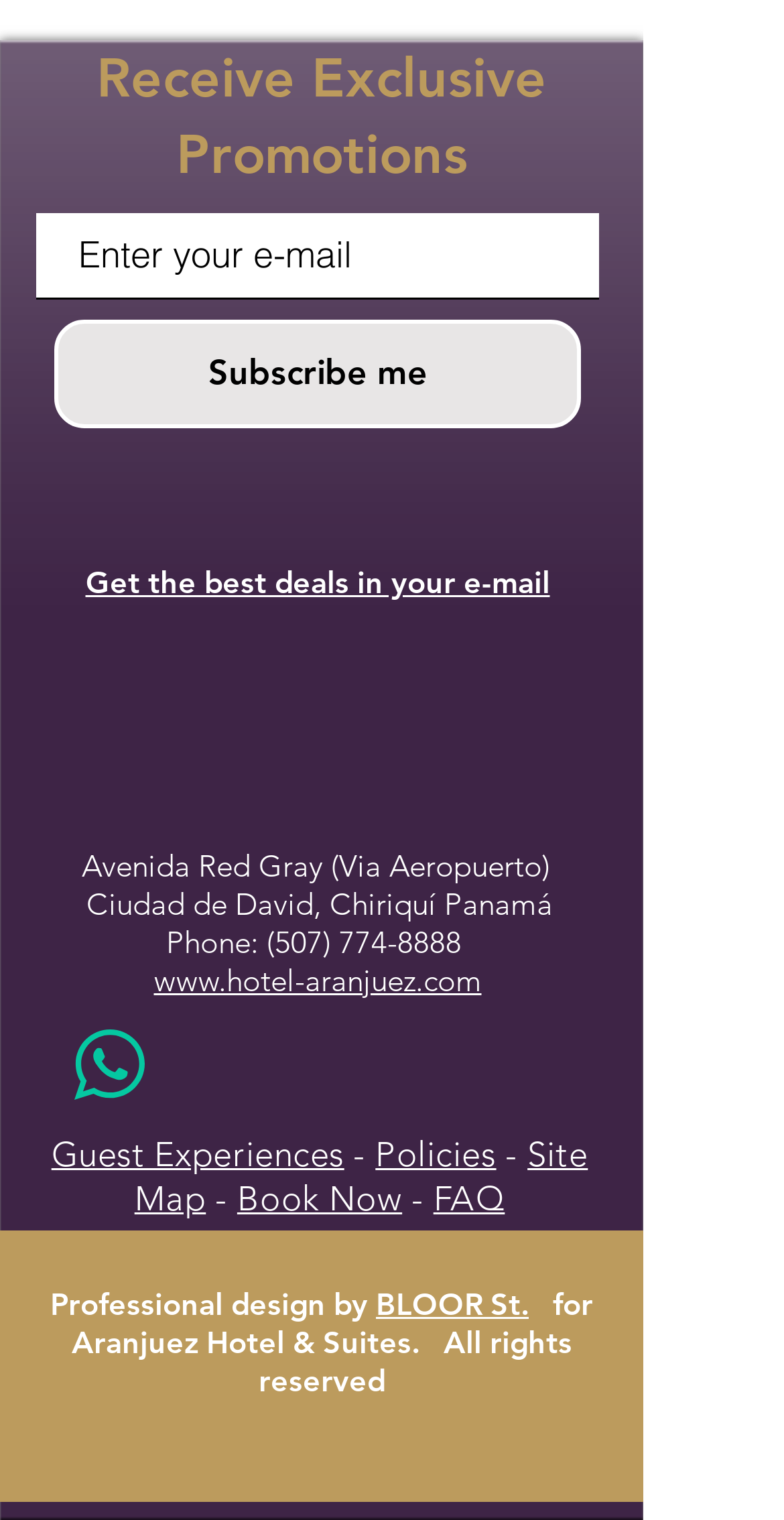Please find the bounding box coordinates of the element that must be clicked to perform the given instruction: "Call hotel phone number". The coordinates should be four float numbers from 0 to 1, i.e., [left, top, right, bottom].

[0.34, 0.607, 0.588, 0.633]